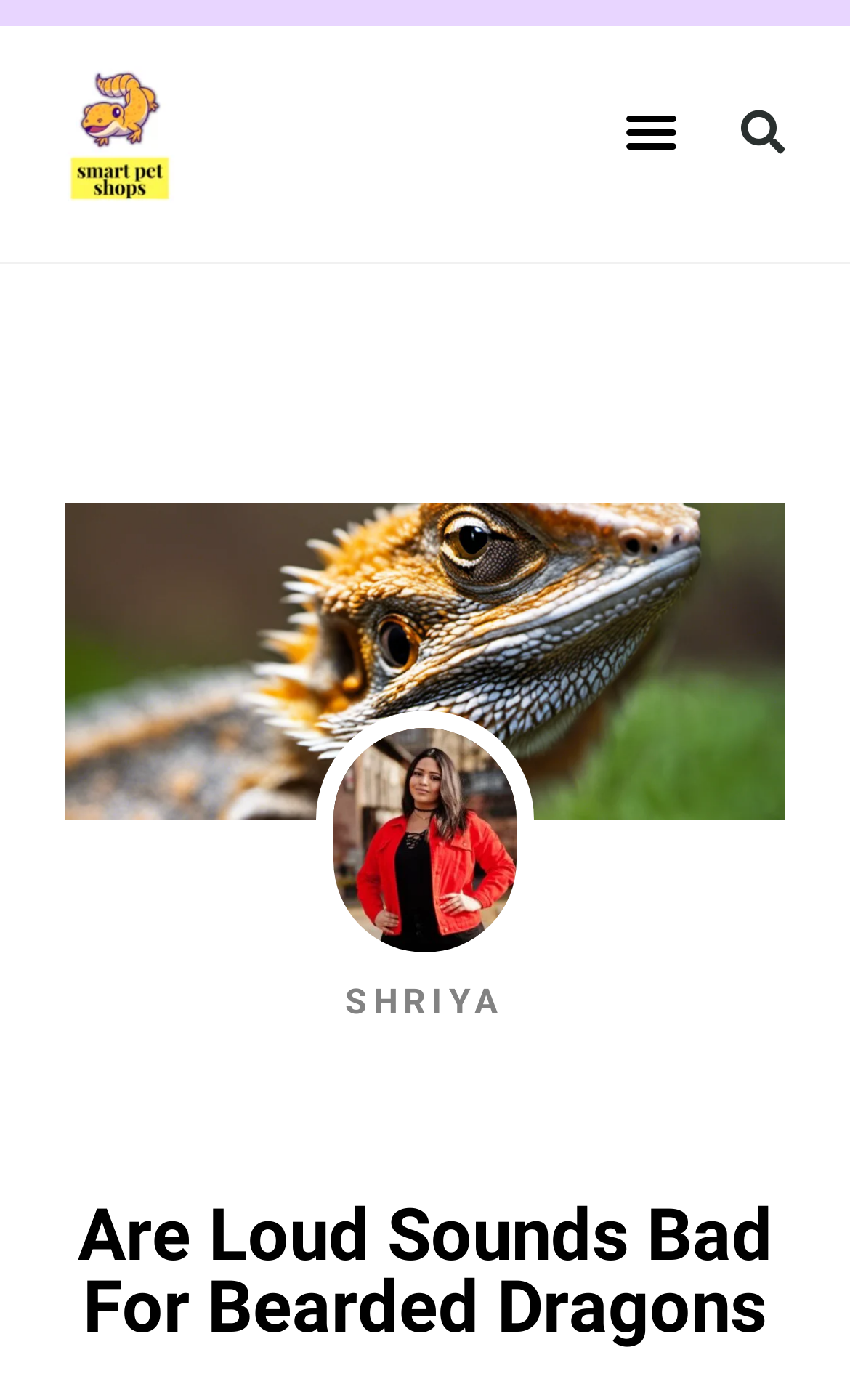Is the menu toggle button expanded?
Look at the image and answer with only one word or phrase.

No